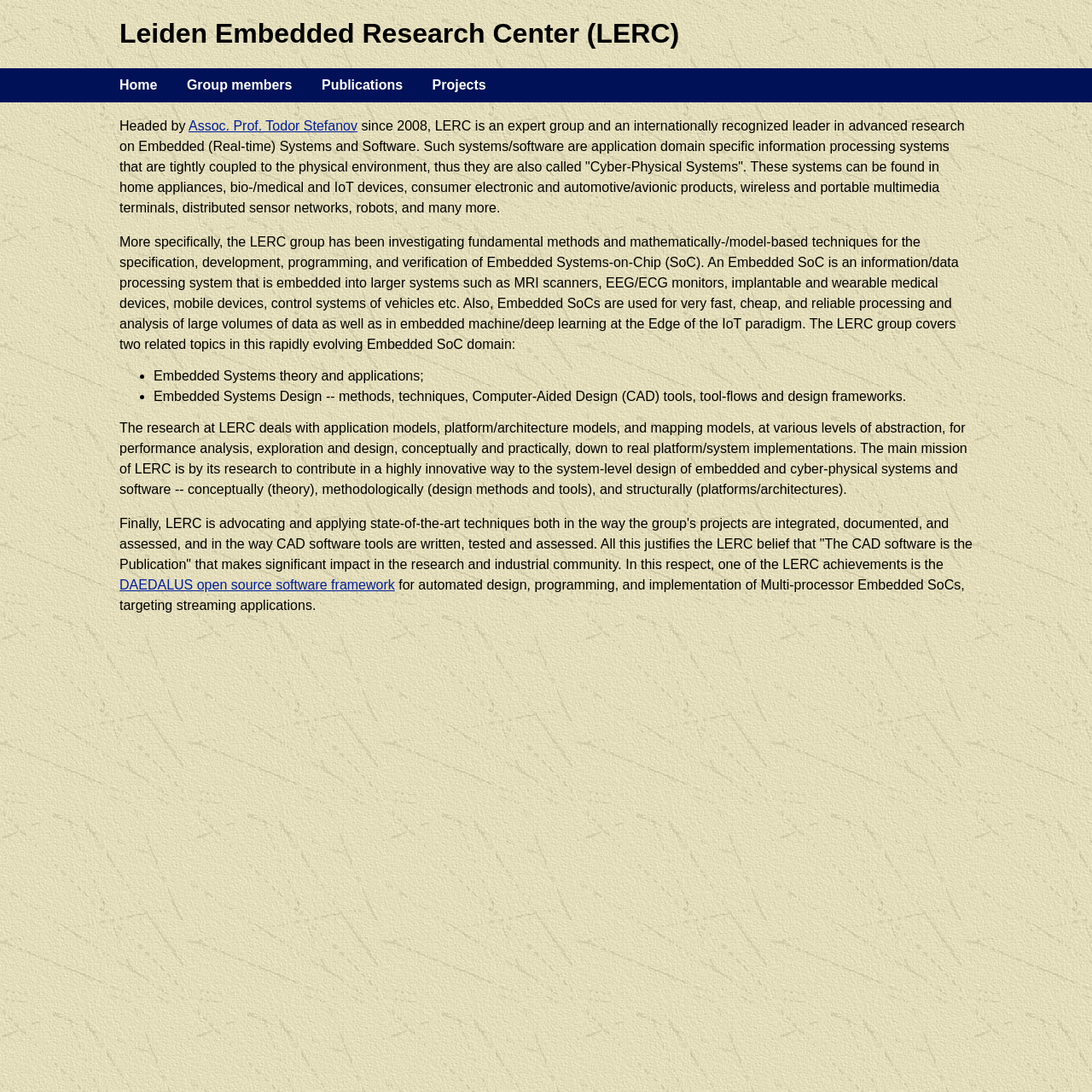Extract the bounding box coordinates for the described element: "Group members". The coordinates should be represented as four float numbers between 0 and 1: [left, top, right, bottom].

[0.159, 0.071, 0.279, 0.084]